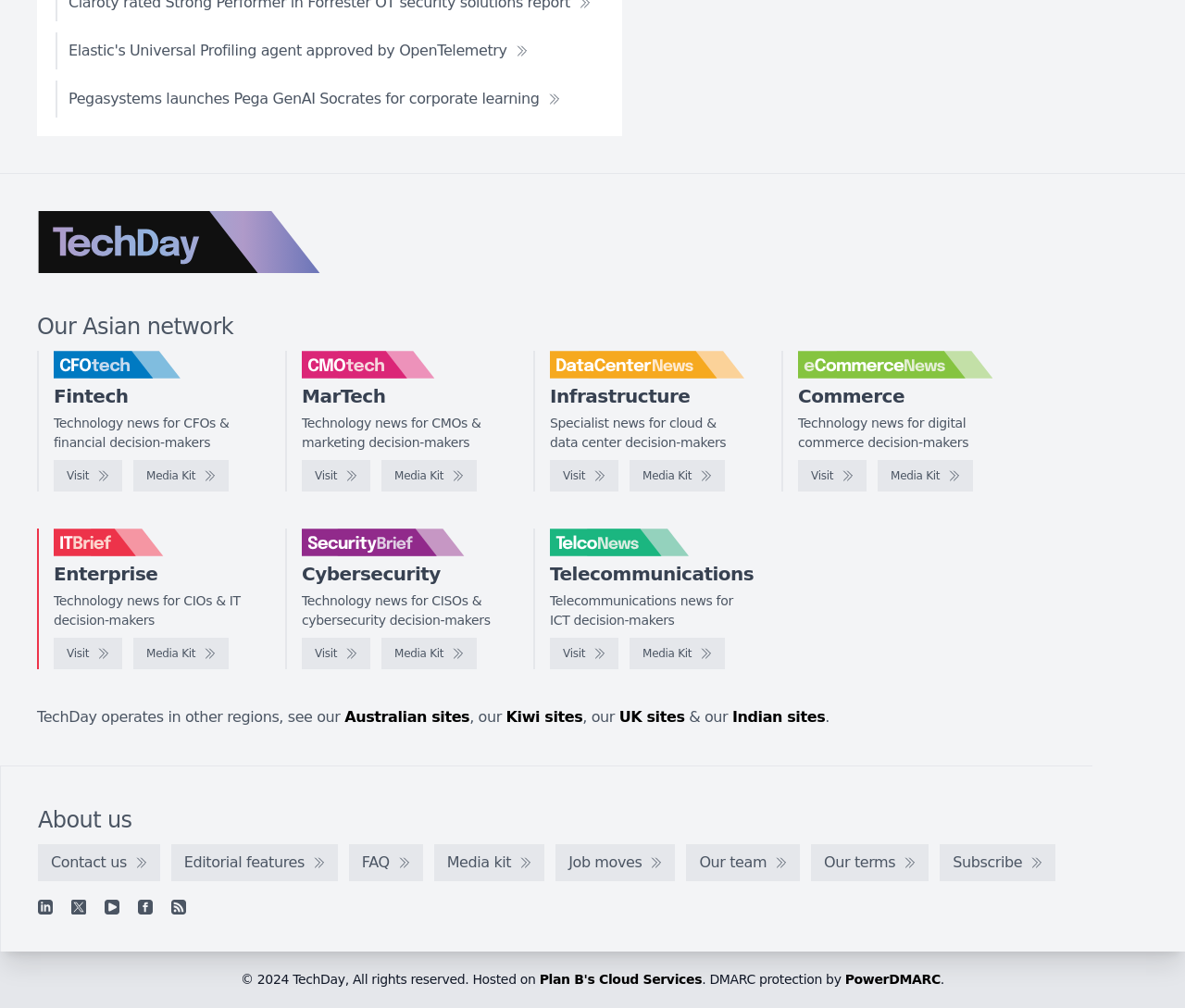Reply to the question below using a single word or brief phrase:
What is the name of the logo at the top left corner?

TechDay logo